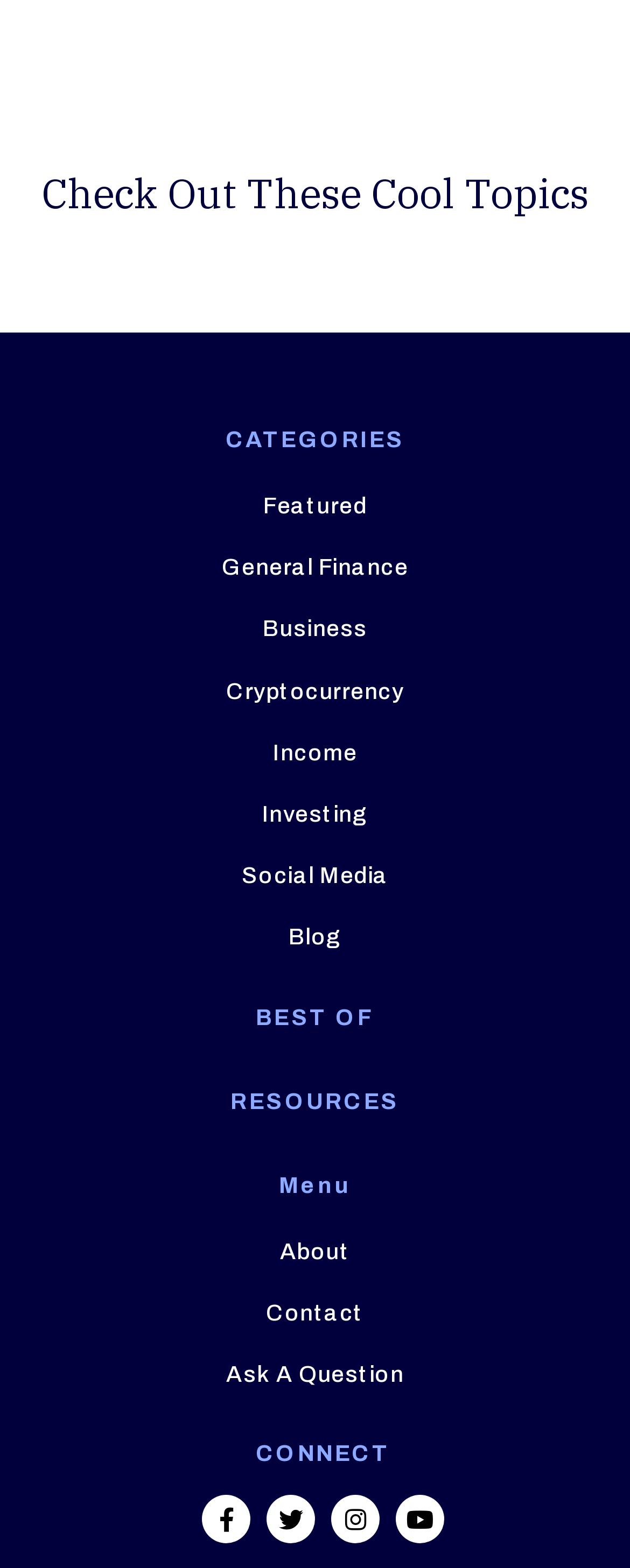Determine the bounding box of the UI component based on this description: "Business". The bounding box coordinates should be four float values between 0 and 1, i.e., [left, top, right, bottom].

[0.417, 0.394, 0.583, 0.409]